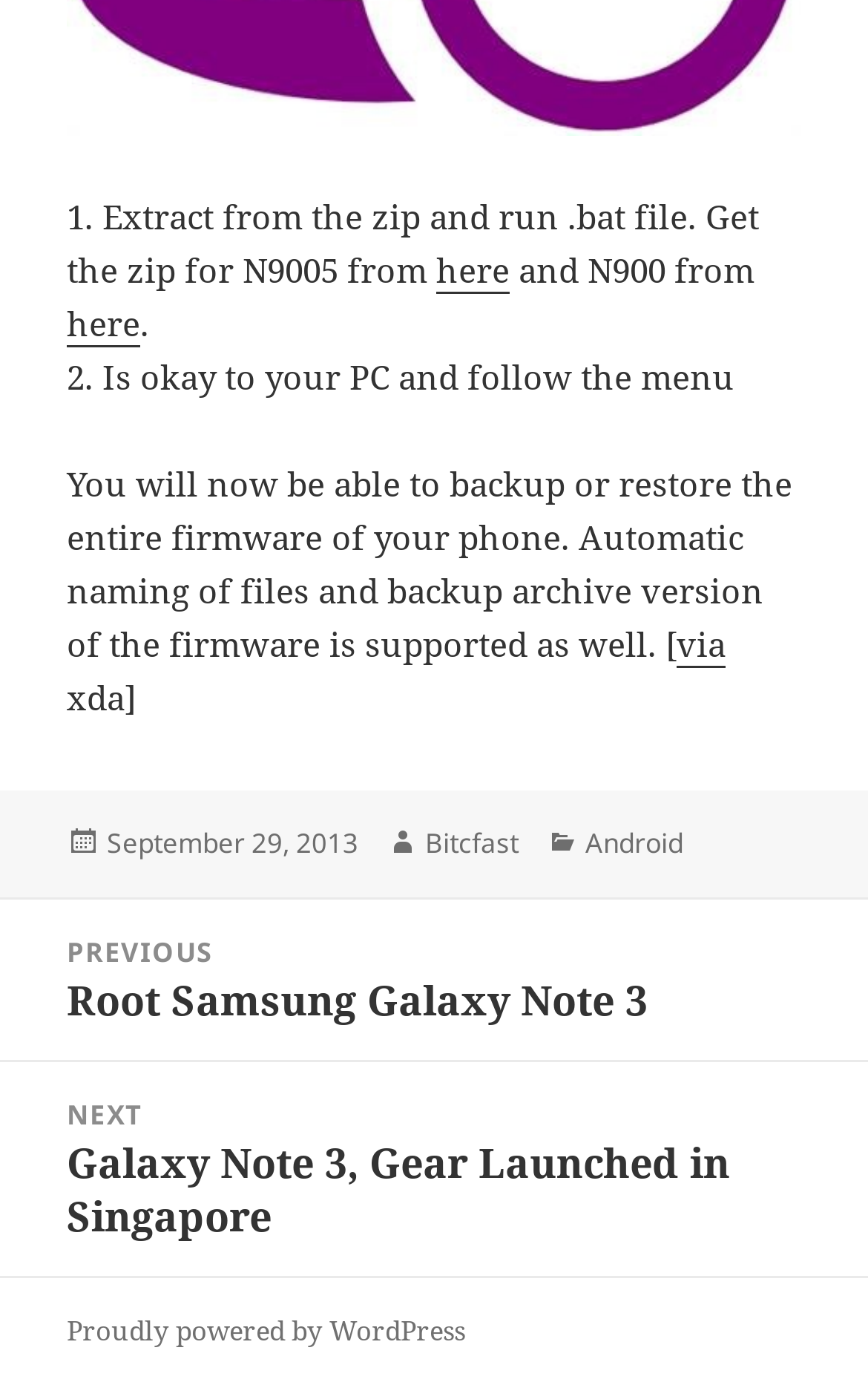Pinpoint the bounding box coordinates of the area that should be clicked to complete the following instruction: "Read the post published on September 29, 2013". The coordinates must be given as four float numbers between 0 and 1, i.e., [left, top, right, bottom].

[0.123, 0.595, 0.413, 0.624]